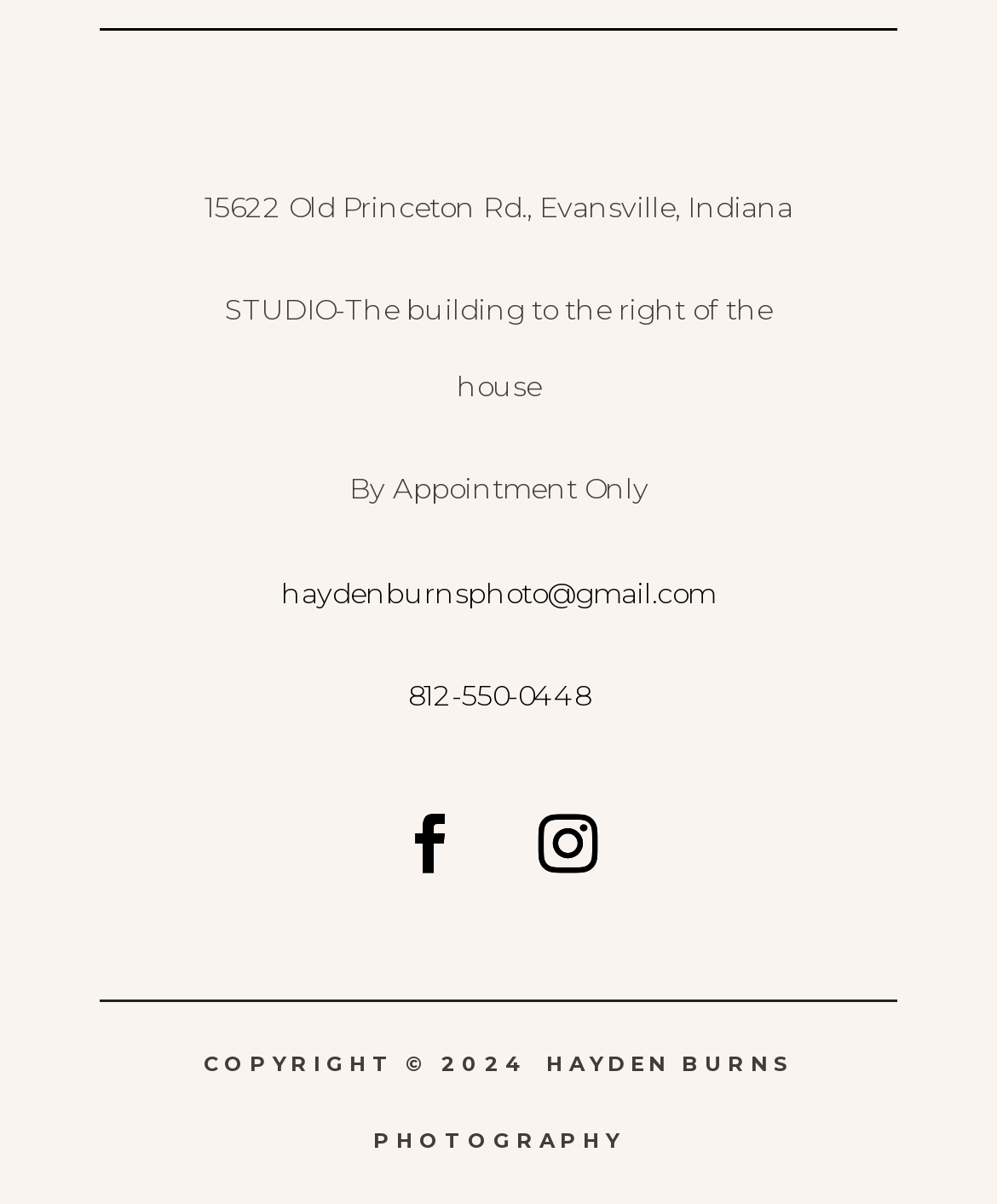Provide a one-word or brief phrase answer to the question:
What social media platforms are linked?

Two platforms